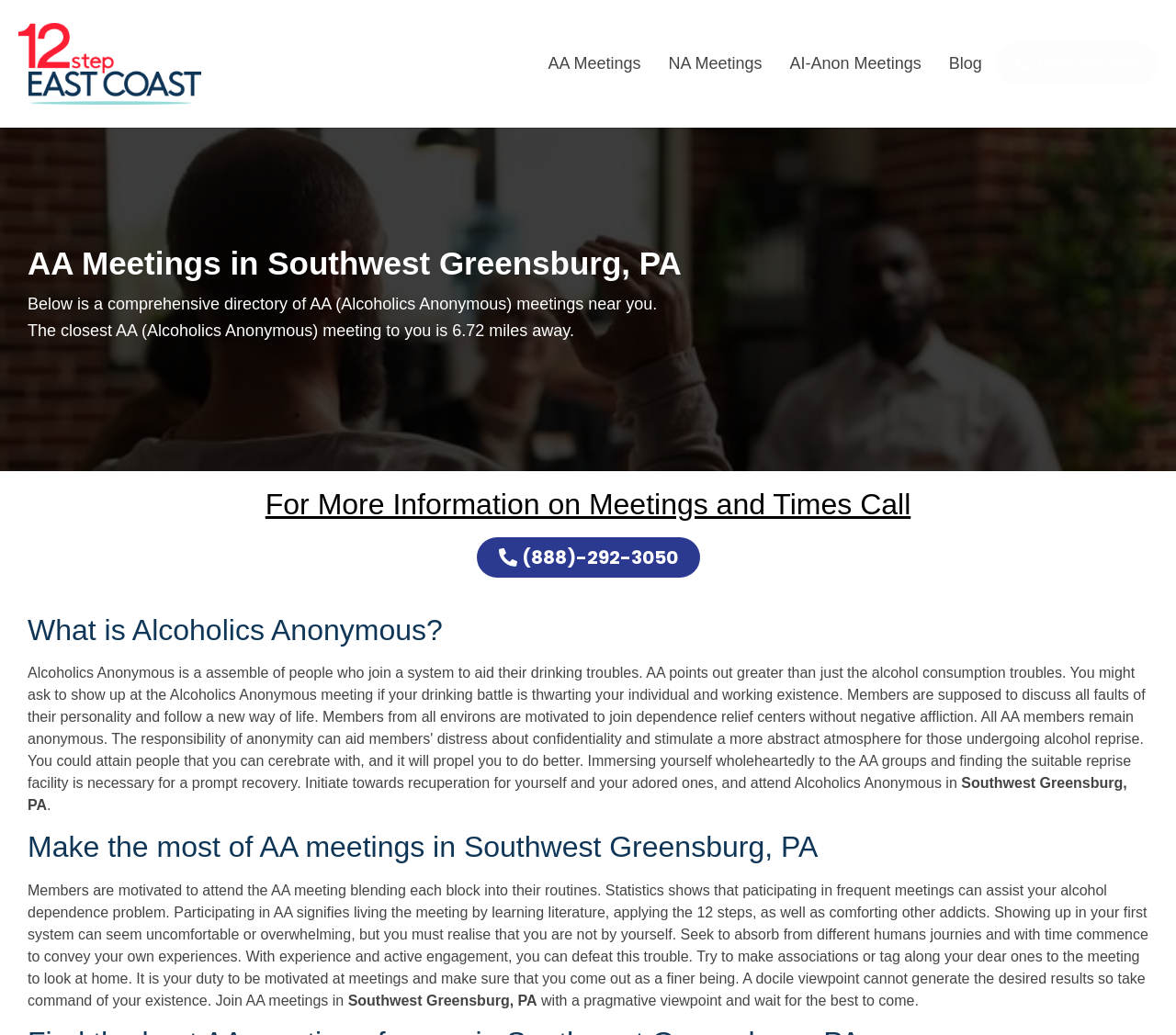Please provide a brief answer to the following inquiry using a single word or phrase:
What is the purpose of attending AA meetings?

to defeat alcohol dependence problem